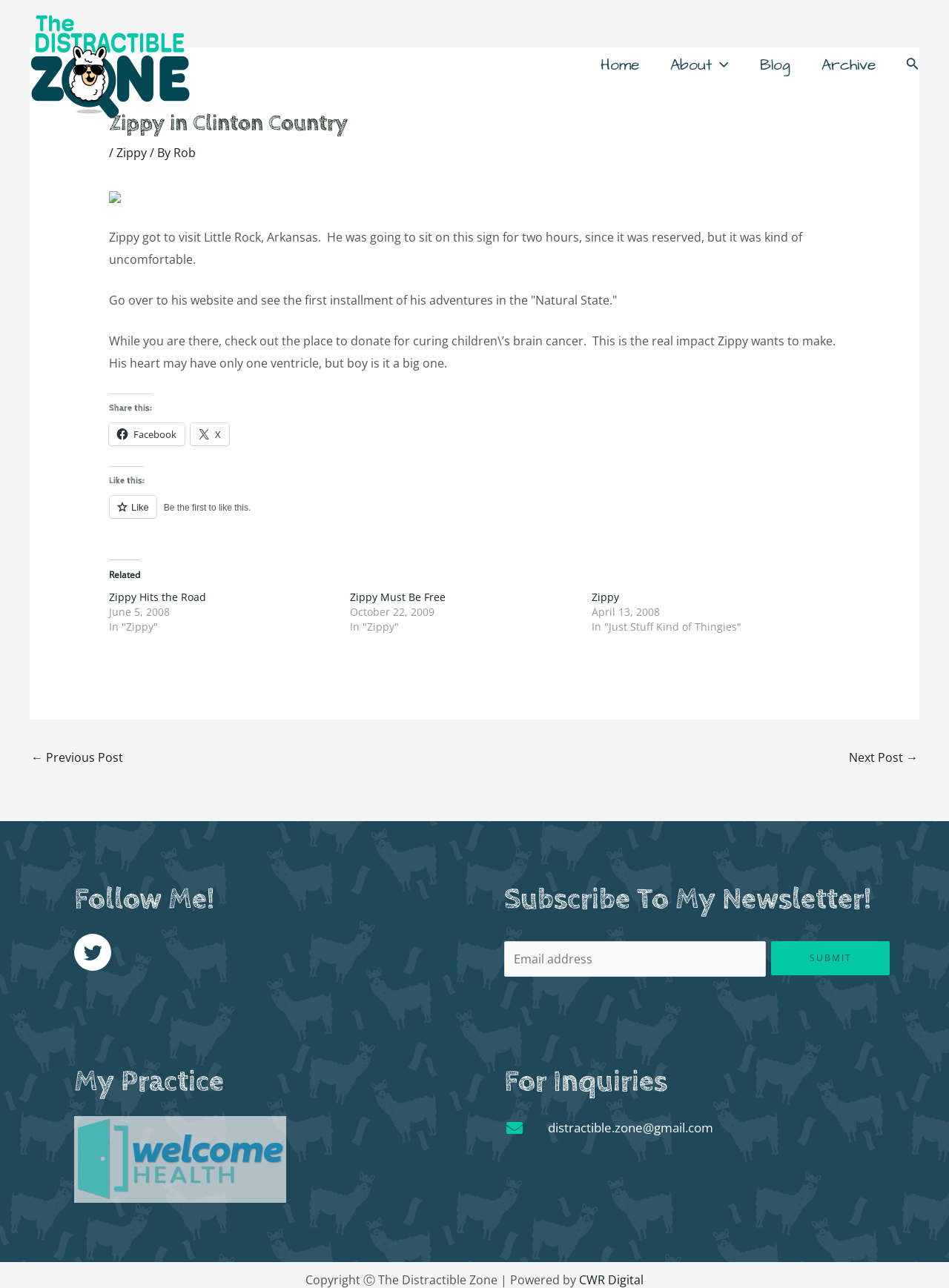Provide your answer in a single word or phrase: 
What is the name of the website?

The Distractible Zone